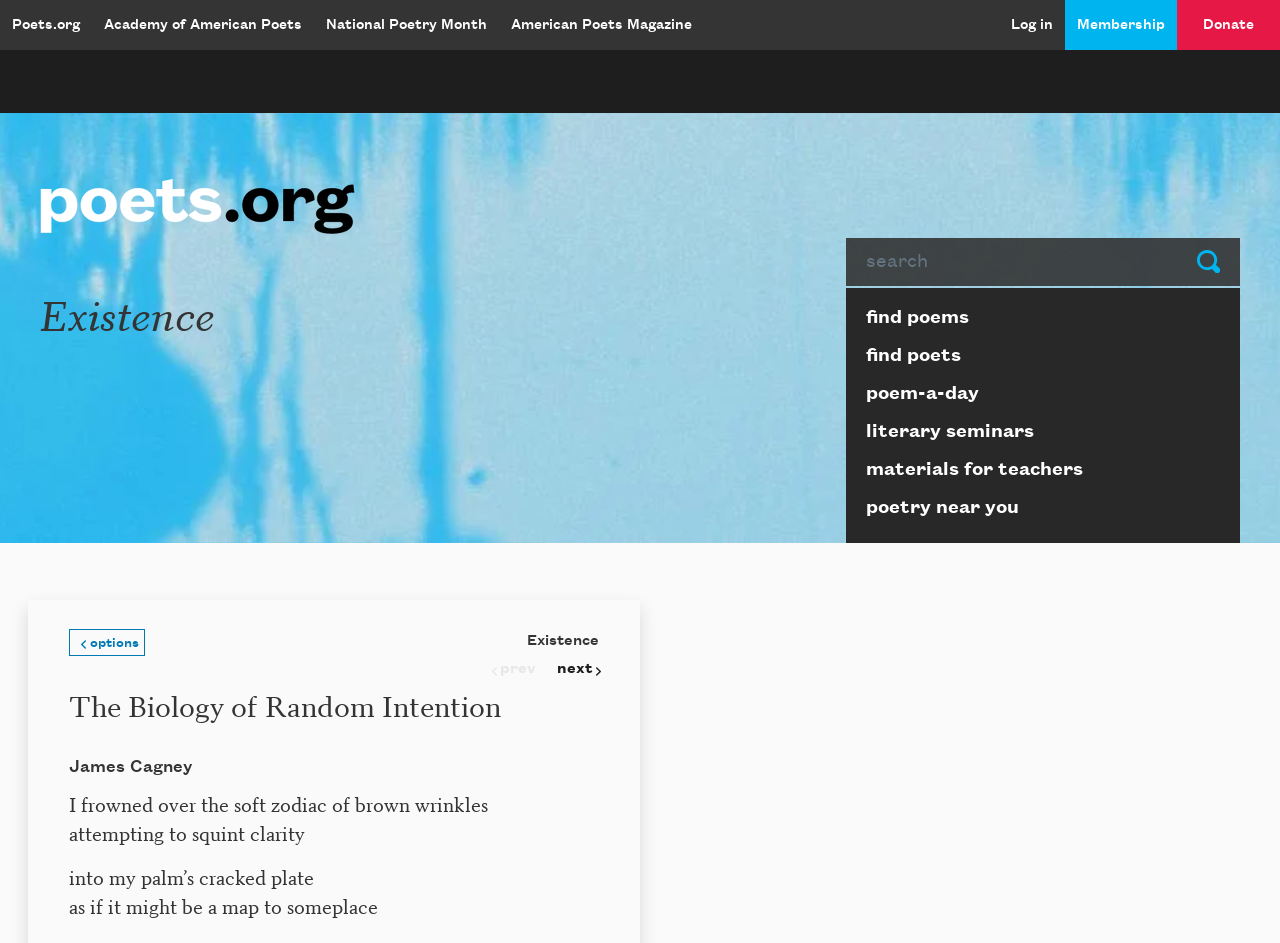Determine the bounding box coordinates for the UI element with the following description: "The Biology of Random Intention". The coordinates should be four float numbers between 0 and 1, represented as [left, top, right, bottom].

[0.054, 0.727, 0.391, 0.77]